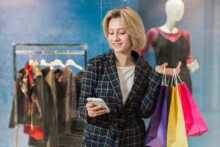Break down the image and describe each part extensively.

The image captures a stylishly dressed woman with blonde hair, enjoying a shopping experience. She is standing in a chic retail environment, where colorful shopping bags in shades of pink, purple, and yellow hang from her arms. The woman is skillfully balancing her attention between her smartphone, which she holds in her left hand, and the vibrant fashion items displayed in the store. Behind her, a rack filled with various clothing pieces is visible, alongside a mannequin dressed in a sleek outfit, adding to the fashionable atmosphere of the scene. This moment reflects a modern shopping experience, combining style, convenience, and joy.